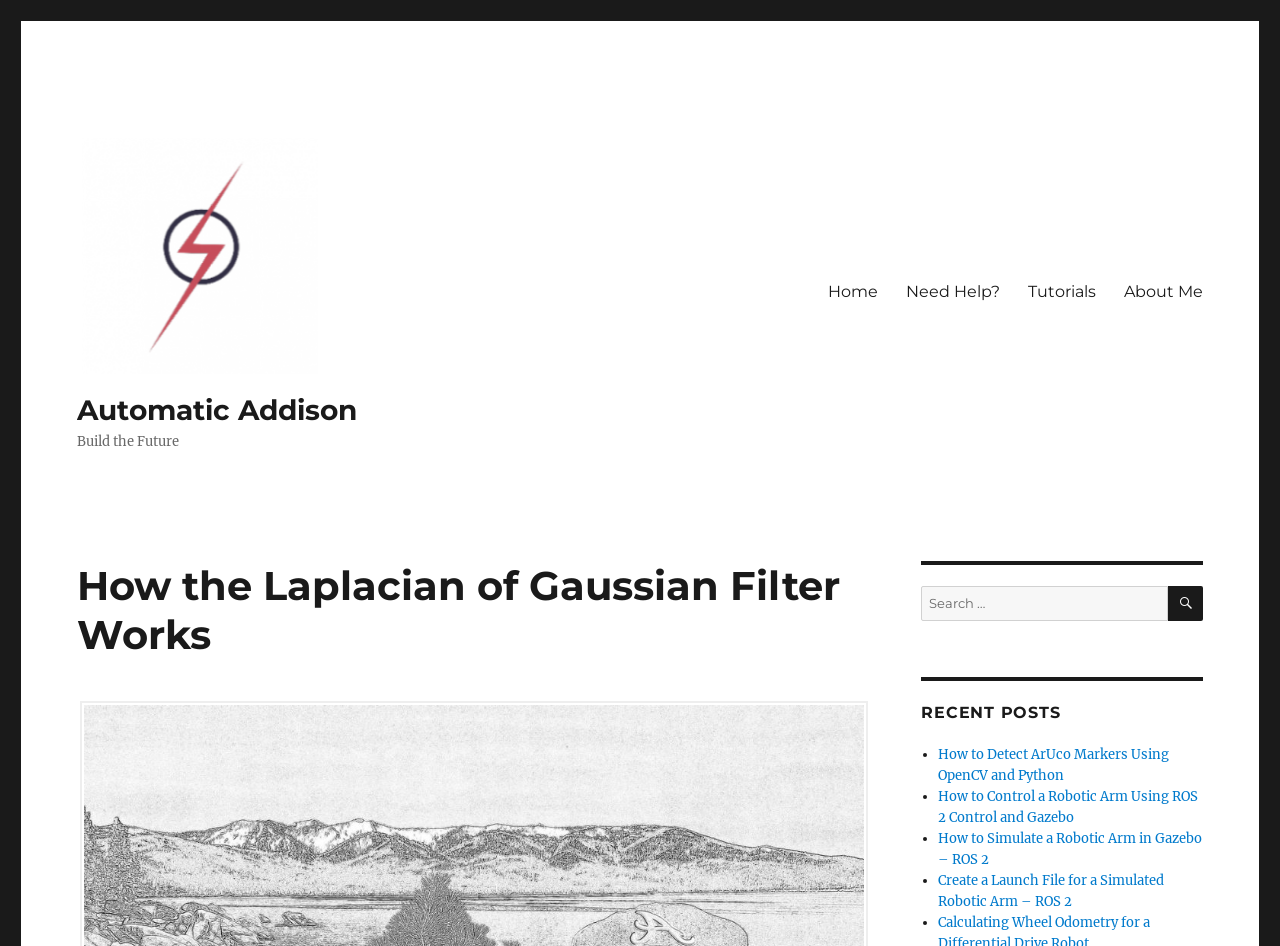Locate the bounding box coordinates of the element that needs to be clicked to carry out the instruction: "read about the author". The coordinates should be given as four float numbers ranging from 0 to 1, i.e., [left, top, right, bottom].

[0.867, 0.285, 0.951, 0.33]